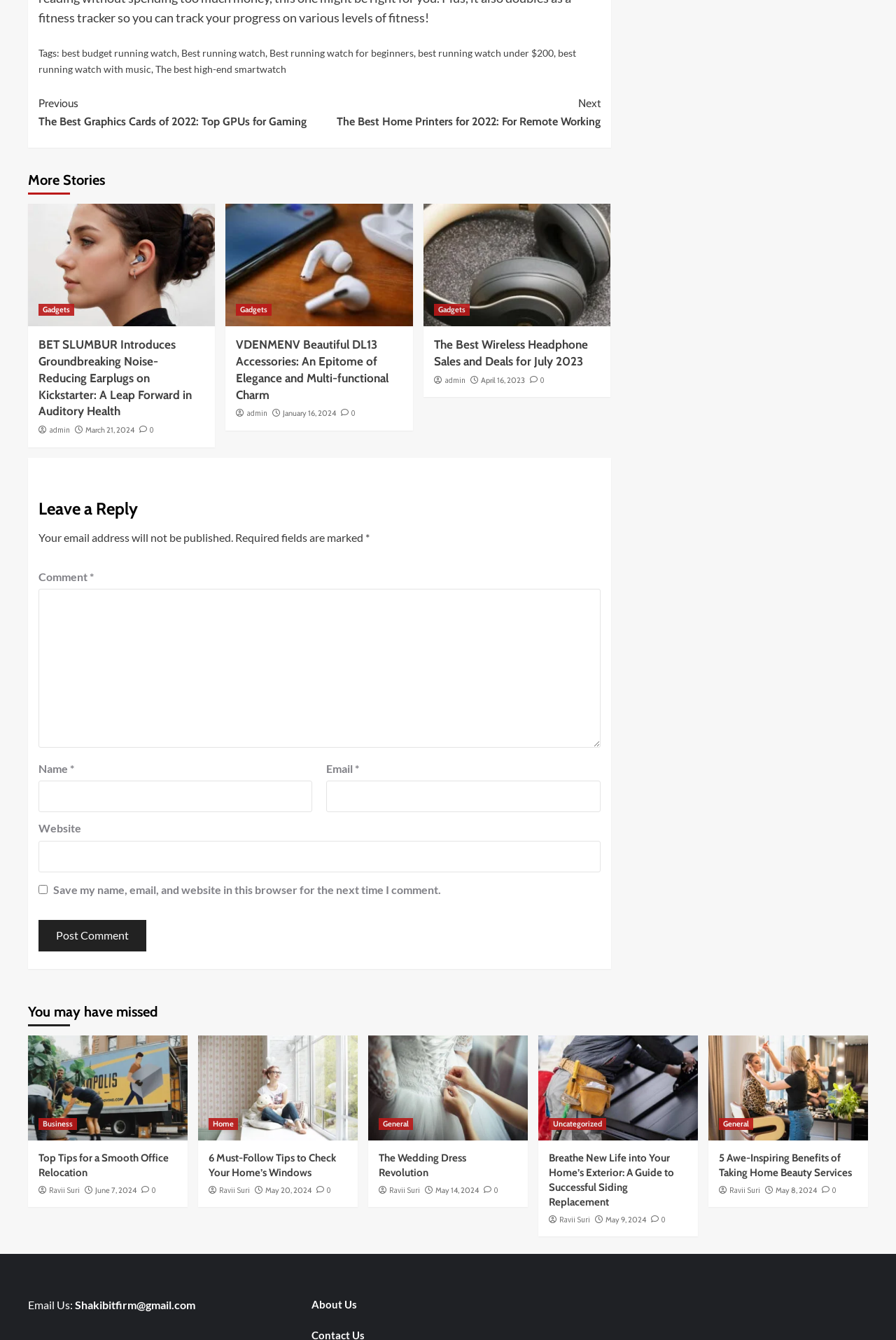Highlight the bounding box coordinates of the element that should be clicked to carry out the following instruction: "Click on the 'Continue Reading' link". The coordinates must be given as four float numbers ranging from 0 to 1, i.e., [left, top, right, bottom].

[0.043, 0.065, 0.67, 0.103]